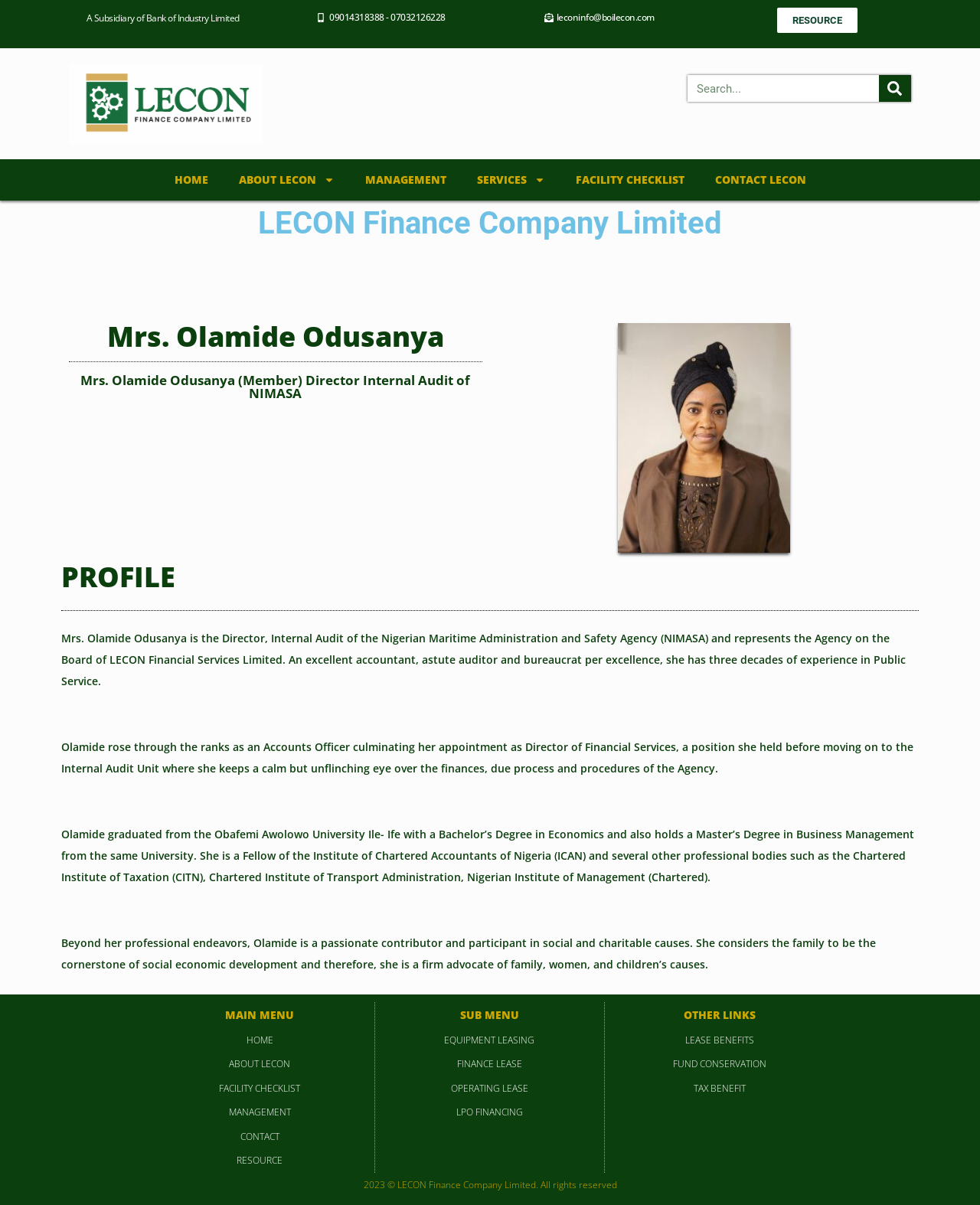Locate the bounding box coordinates of the area to click to fulfill this instruction: "Go to HOME page". The bounding box should be presented as four float numbers between 0 and 1, in the order [left, top, right, bottom].

[0.162, 0.145, 0.228, 0.154]